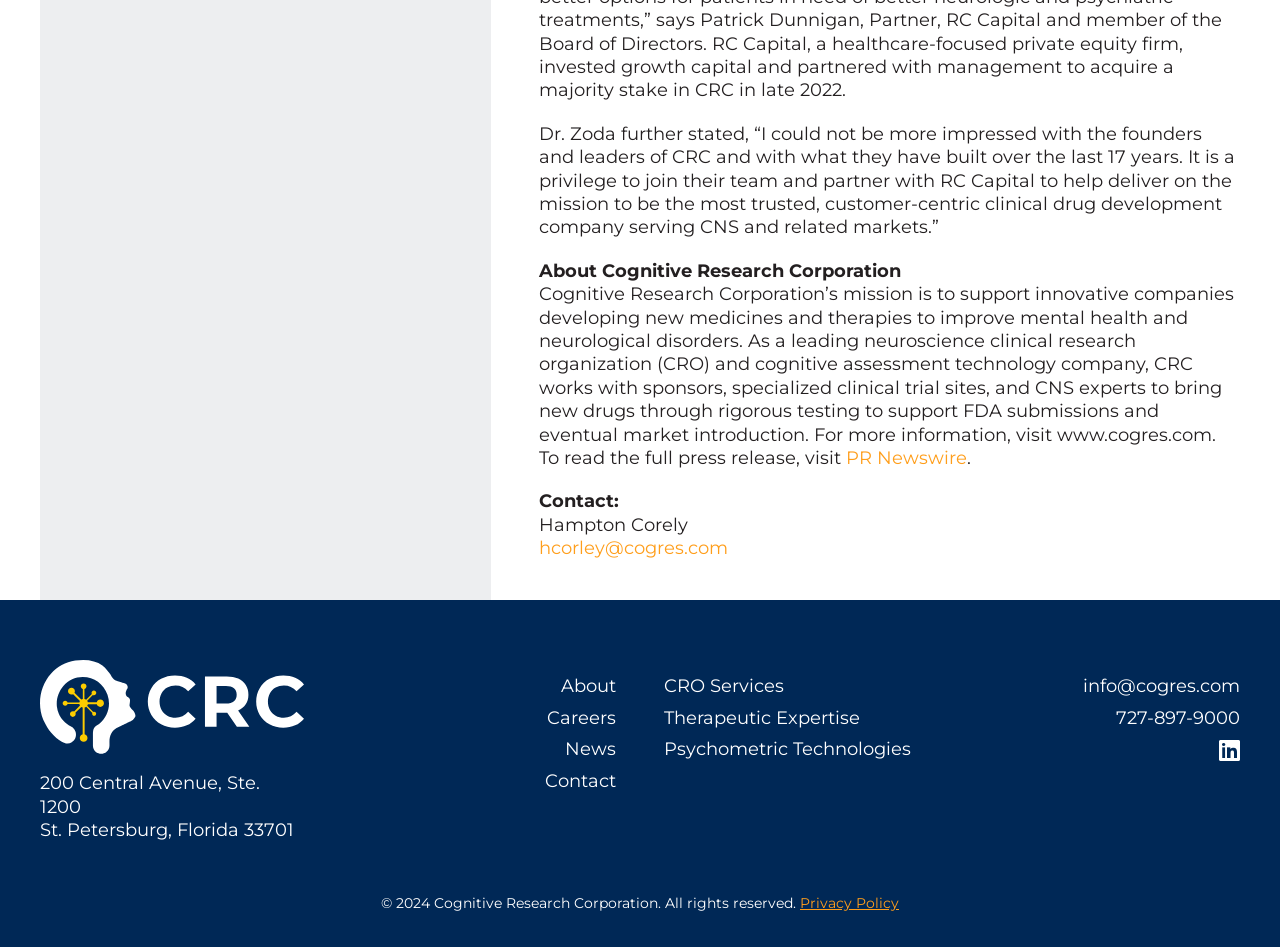Please provide the bounding box coordinates for the element that needs to be clicked to perform the following instruction: "Visit the company's LinkedIn page". The coordinates should be given as four float numbers between 0 and 1, i.e., [left, top, right, bottom].

[0.952, 0.78, 0.969, 0.805]